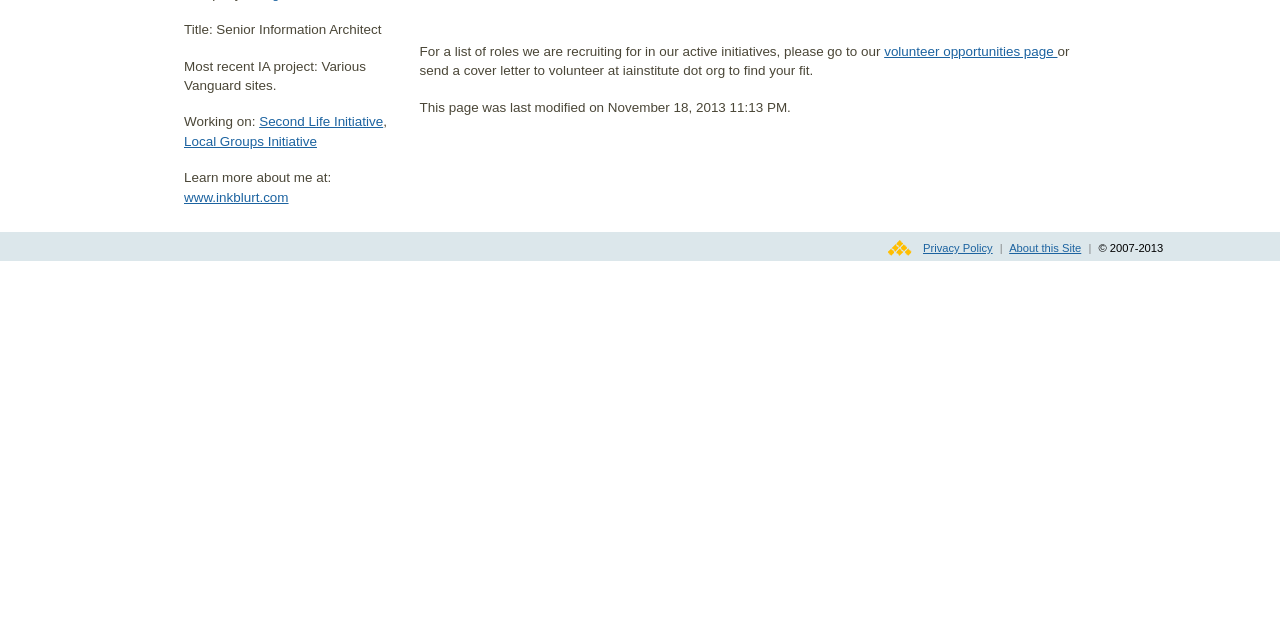Please predict the bounding box coordinates (top-left x, top-left y, bottom-right x, bottom-right y) for the UI element in the screenshot that fits the description: www.inkblurt.com

[0.144, 0.296, 0.225, 0.32]